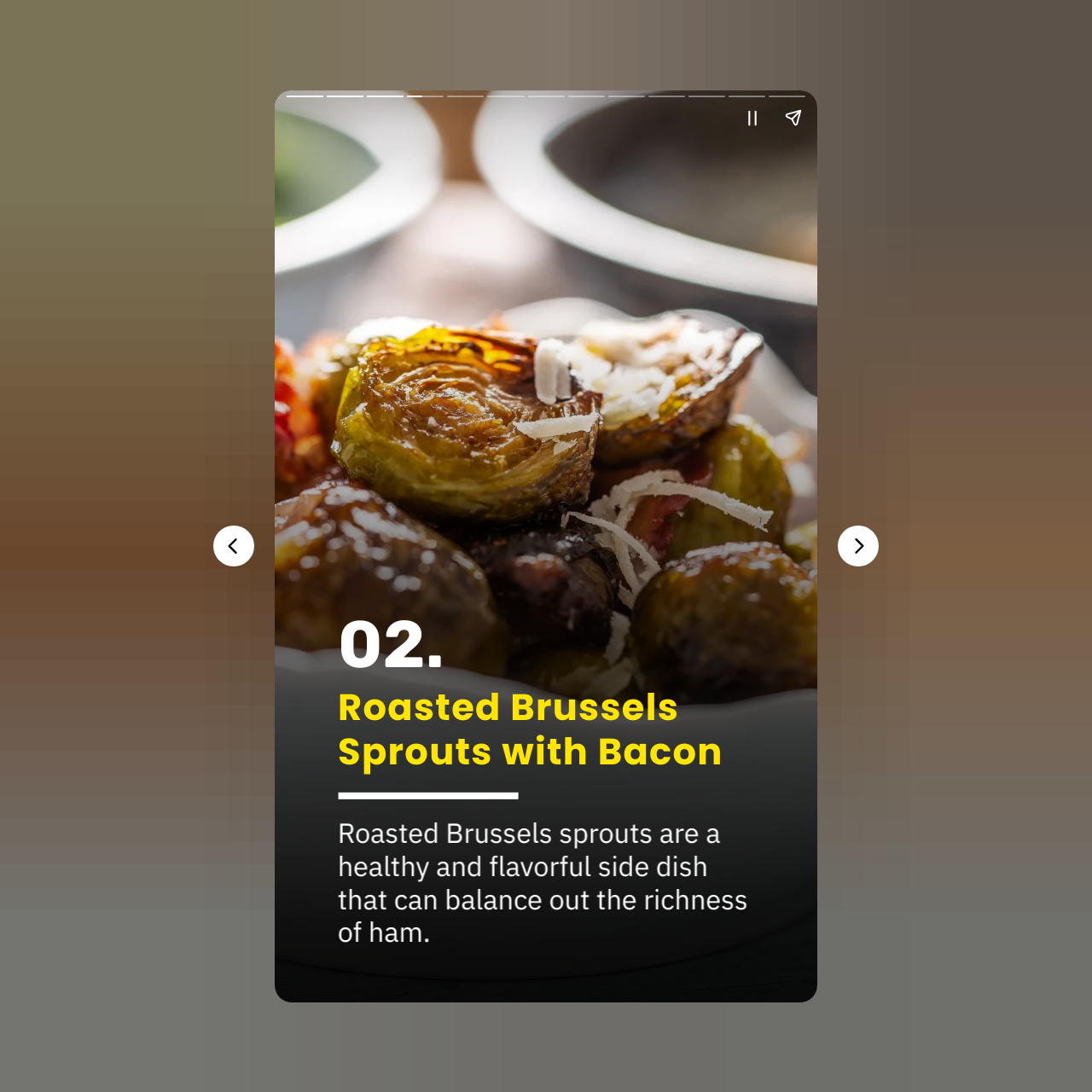Reply to the question with a single word or phrase:
Is there an image on the webpage?

Yes